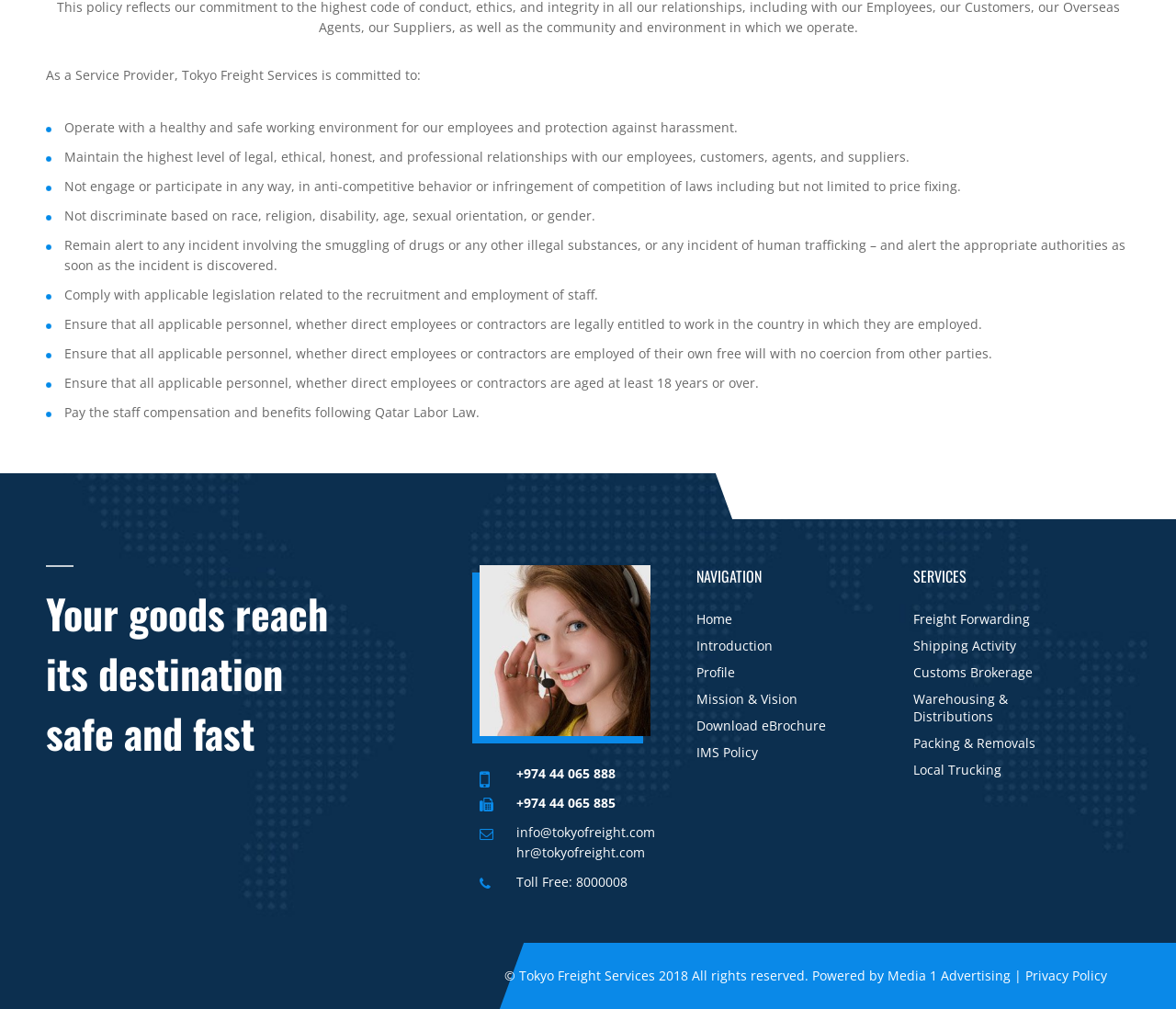Based on the element description IMS Policy, identify the bounding box of the UI element in the given webpage screenshot. The coordinates should be in the format (top-left x, top-left y, bottom-right x, bottom-right y) and must be between 0 and 1.

[0.592, 0.732, 0.738, 0.759]